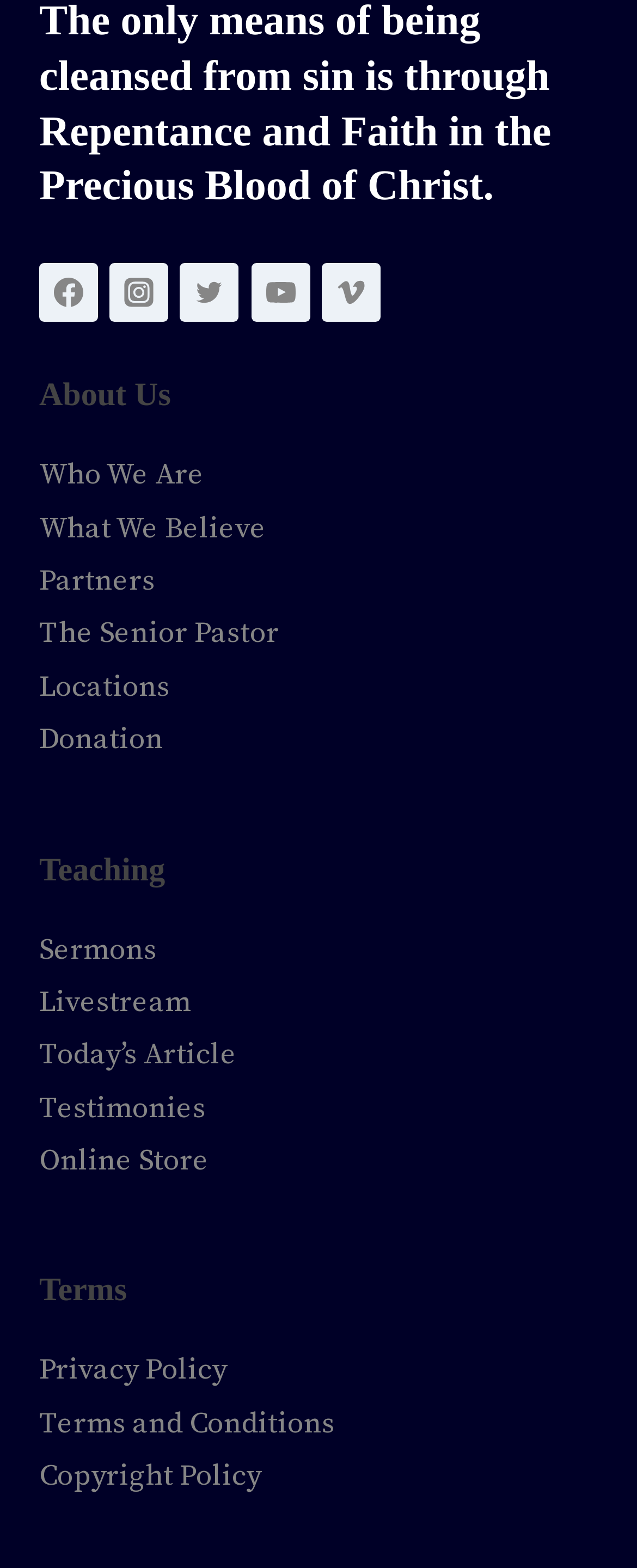What is the last link under the 'Terms' heading?
Provide a detailed and well-explained answer to the question.

I looked at the links under the 'Terms' heading and found that the last link is 'Copyright Policy', which is located below the 'Terms and Conditions' link.